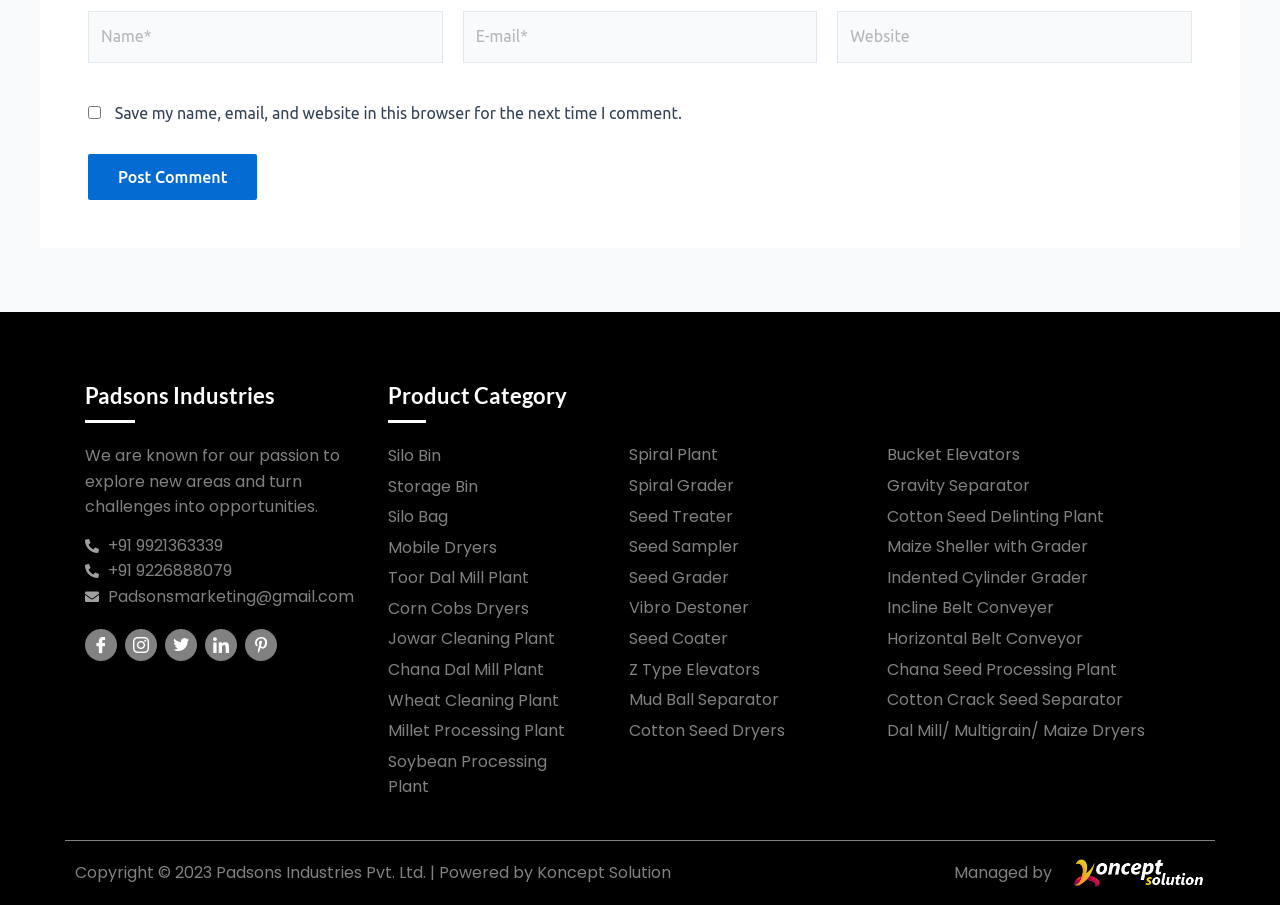Could you locate the bounding box coordinates for the section that should be clicked to accomplish this task: "Visit the 'Silo Bin' product page".

[0.303, 0.489, 0.461, 0.518]